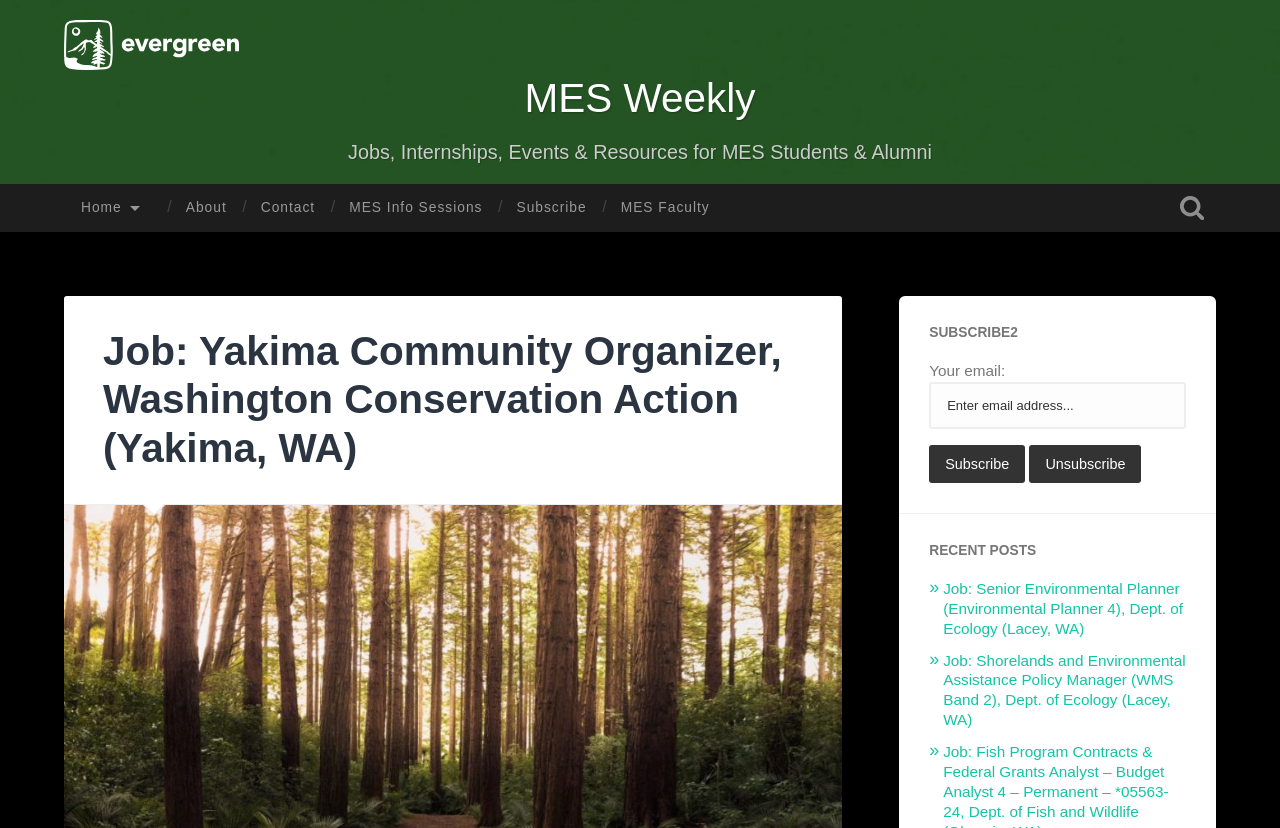What is the job title of the main job posting on the webpage?
Please provide a detailed and comprehensive answer to the question.

I found a heading with the text 'Job: Yakima Community Organizer, Washington Conservation Action (Yakima, WA)' which suggests that it is the main job posting on the webpage.